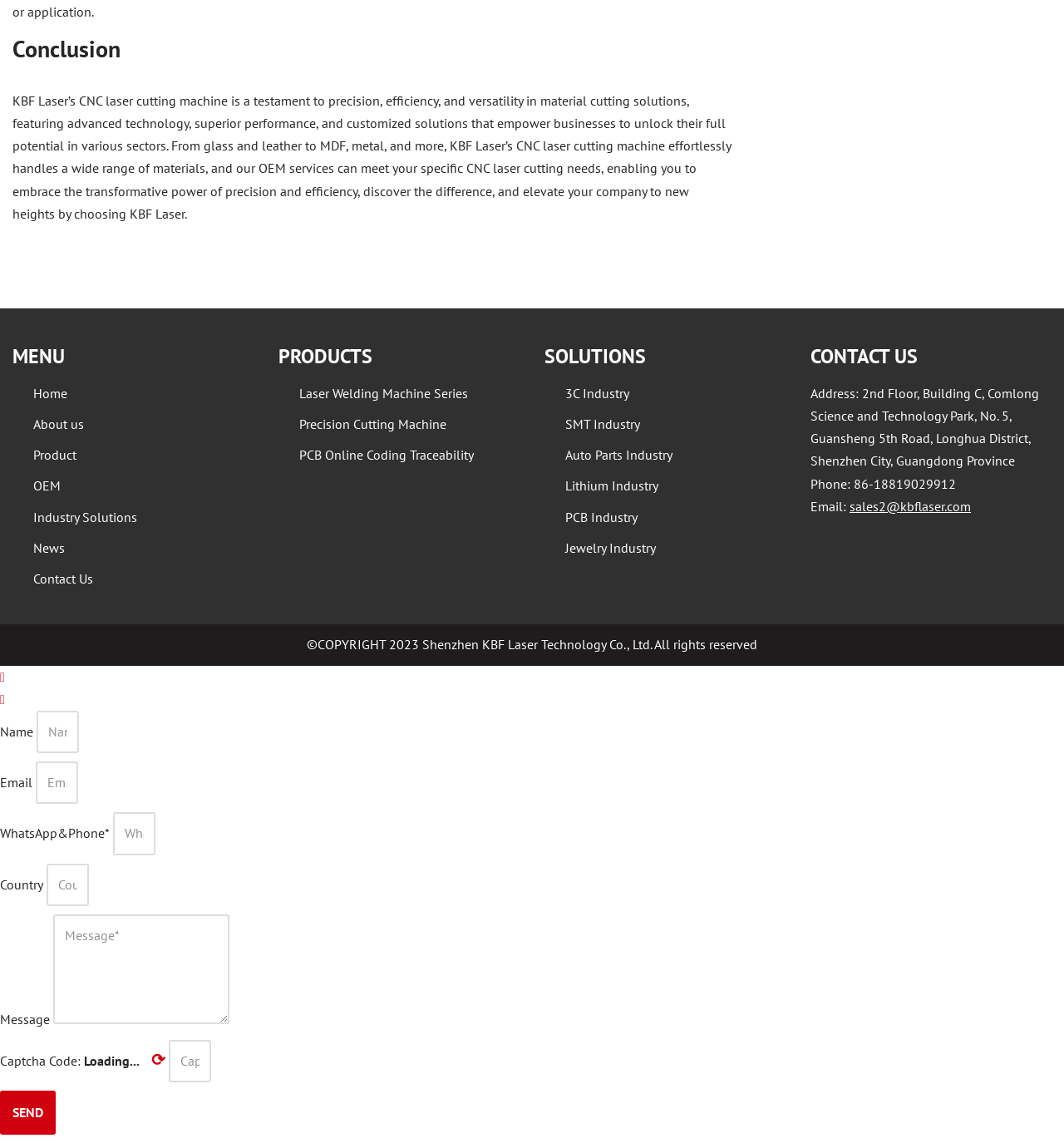Respond to the following question using a concise word or phrase: 
What is the phone number mentioned on the webpage?

86-18819029912